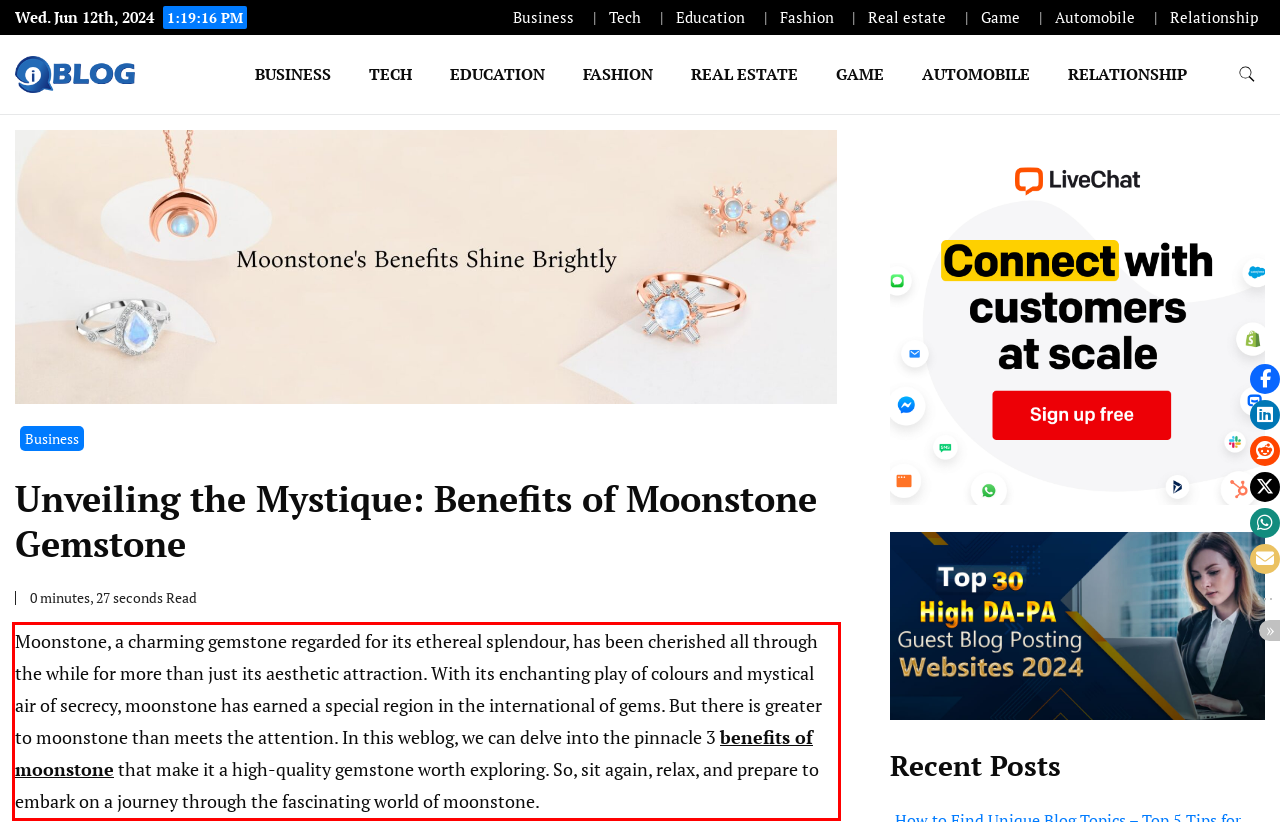Identify the text within the red bounding box on the webpage screenshot and generate the extracted text content.

Moonstone, a charming gemstone regarded for its ethereal splendour, has been cherished all through the while for more than just its aesthetic attraction. With its enchanting play of colours and mystical air of secrecy, moonstone has earned a special region in the international of gems. But there is greater to moonstone than meets the attention. In this weblog, we can delve into the pinnacle 3 benefits of moonstone that make it a high-quality gemstone worth exploring. So, sit again, relax, and prepare to embark on a journey through the fascinating world of moonstone.